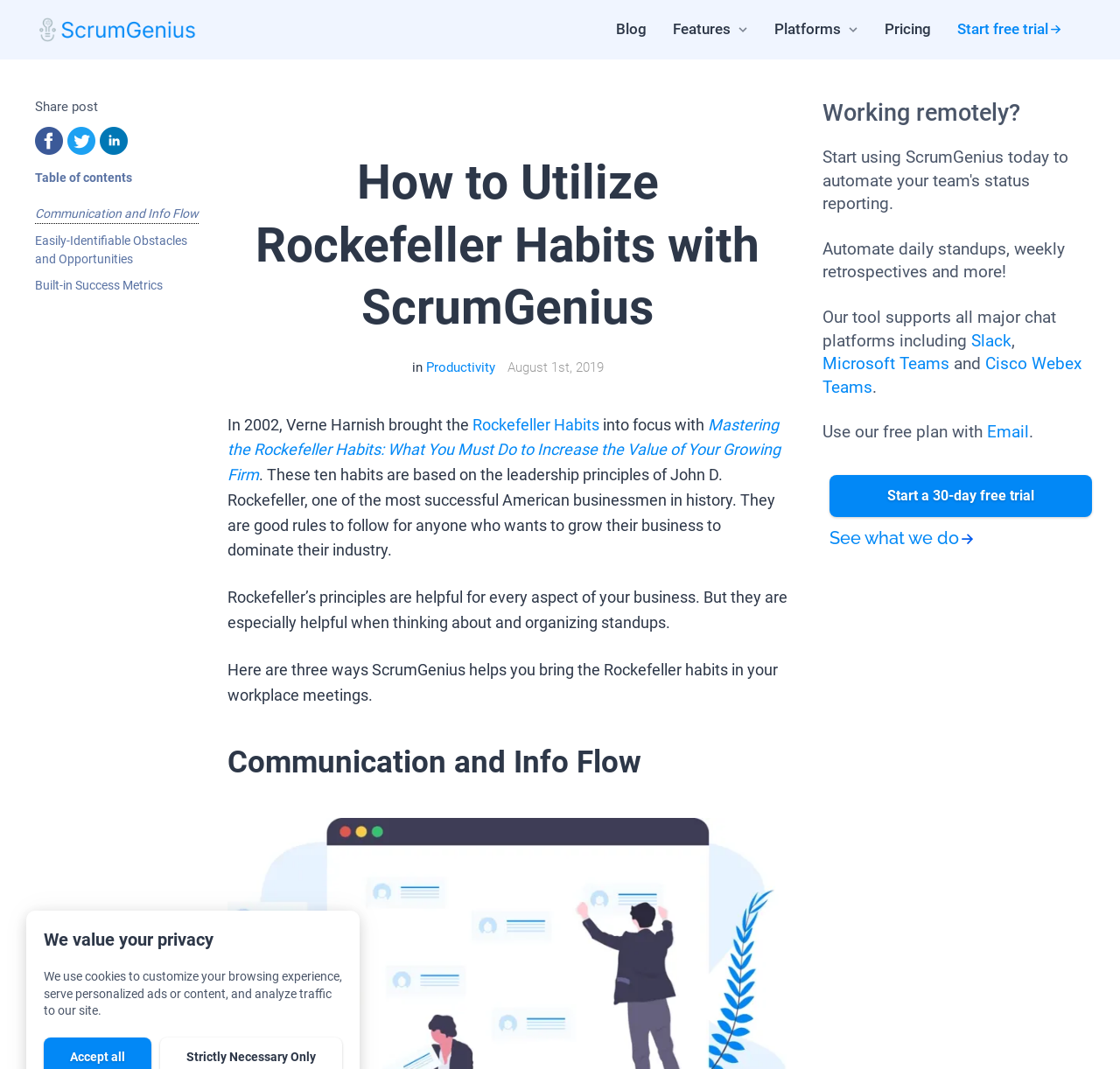How many ways does ScrumGenius help bring the Rockefeller habits into workplace meetings?
Based on the screenshot, respond with a single word or phrase.

Three